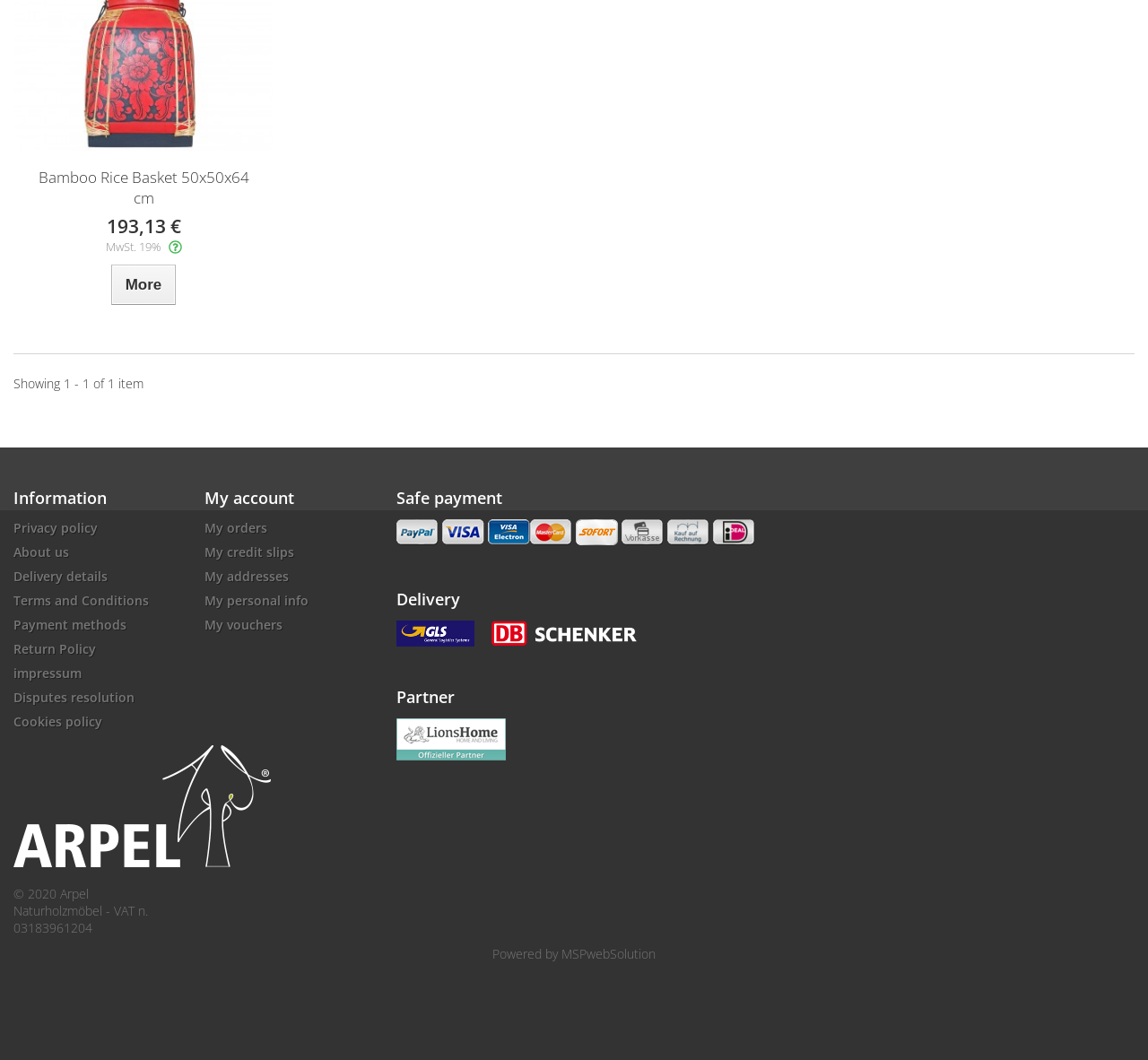Please find the bounding box for the following UI element description. Provide the coordinates in (top-left x, top-left y, bottom-right x, bottom-right y) format, with values between 0 and 1: Privacy policy

[0.012, 0.49, 0.085, 0.506]